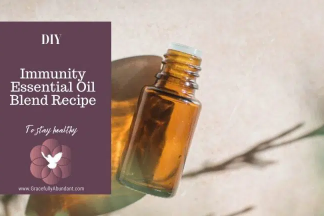Give a short answer using one word or phrase for the question:
What is the website URL associated with the image?

www.GracefullyAbundant.com